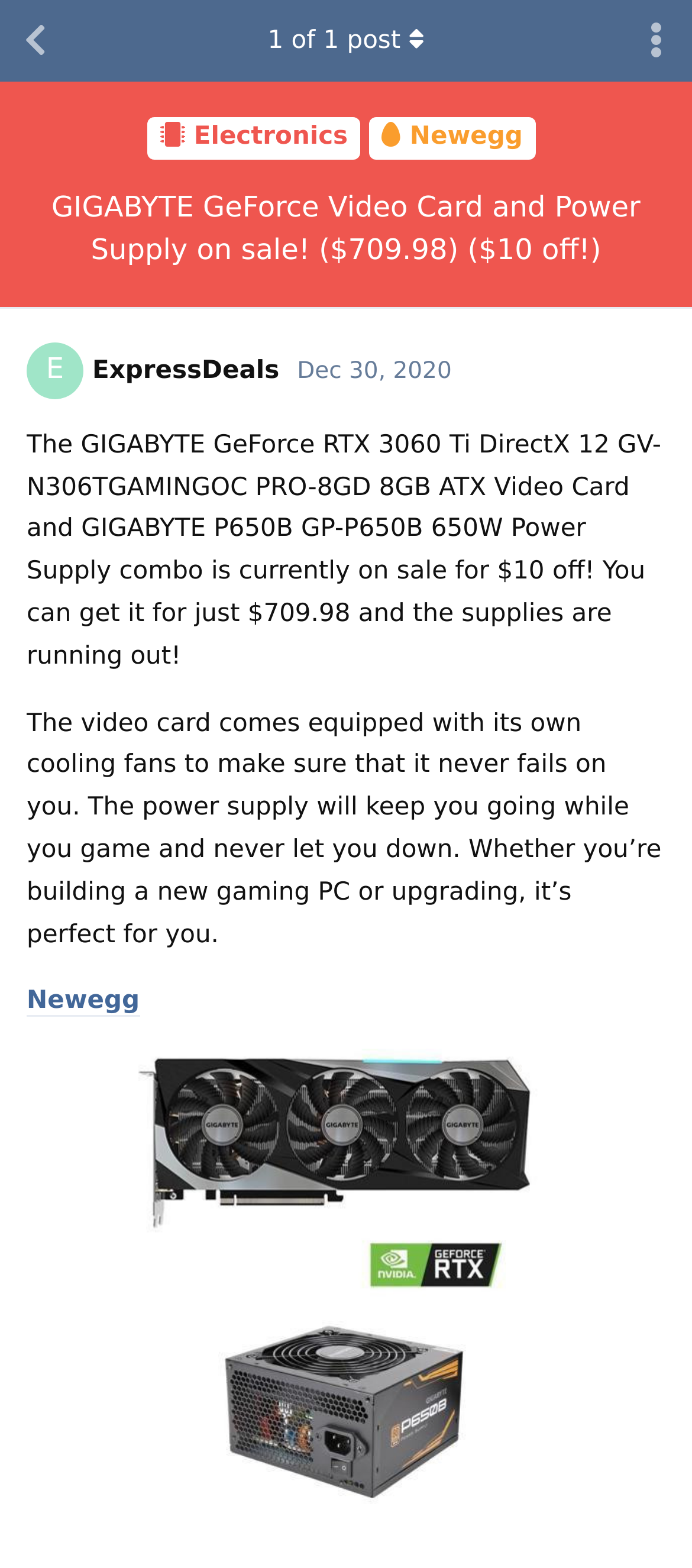What is the type of cooling system in the video card?
Use the information from the image to give a detailed answer to the question.

The type of cooling system in the video card is cooling fans, which is mentioned in the description of the video card as 'The video card comes equipped with its own cooling fans to make sure that it never fails on you'.